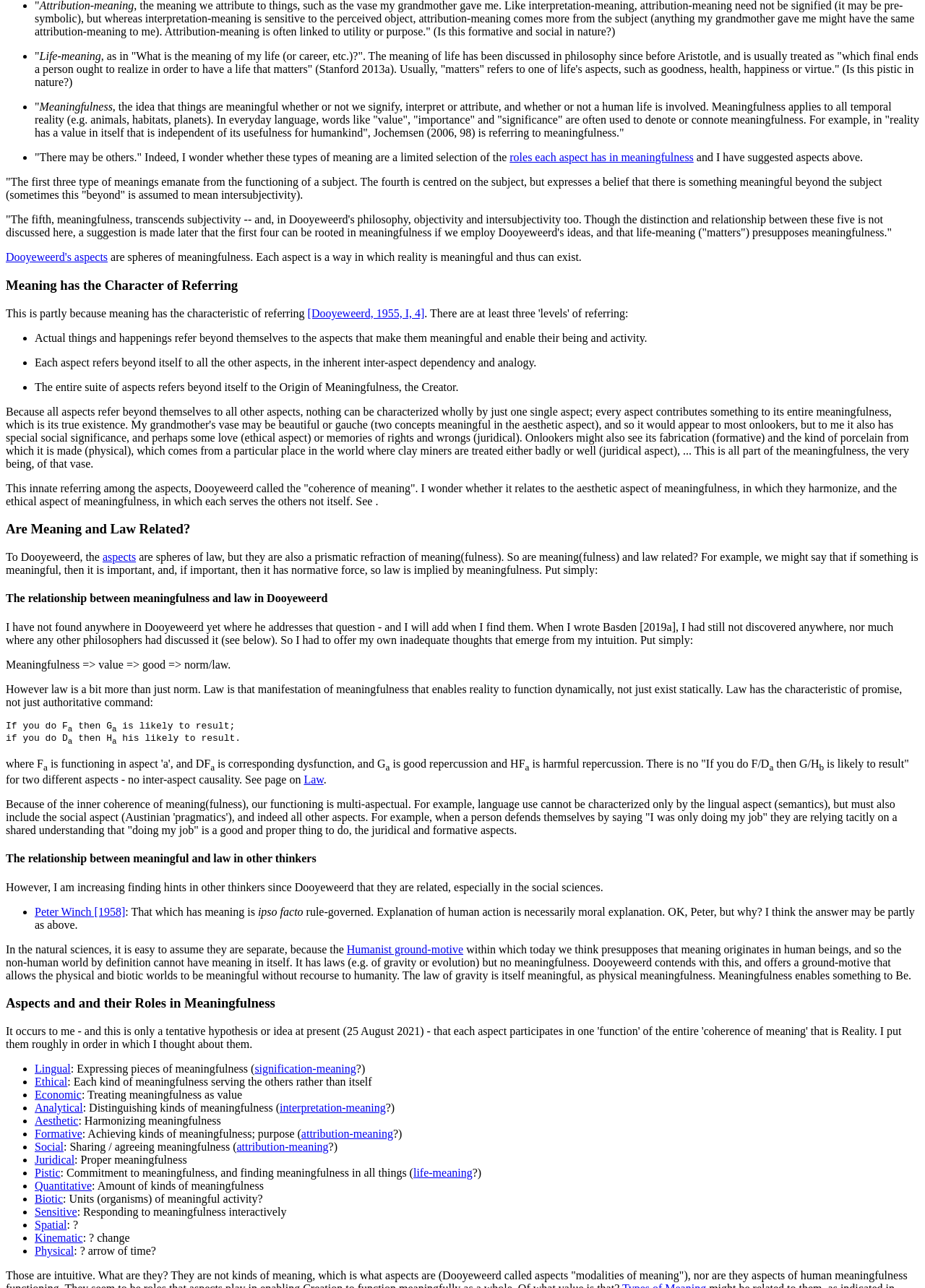Locate the bounding box coordinates of the segment that needs to be clicked to meet this instruction: "Click on 'Dooyeweerd's aspects'".

[0.006, 0.195, 0.116, 0.204]